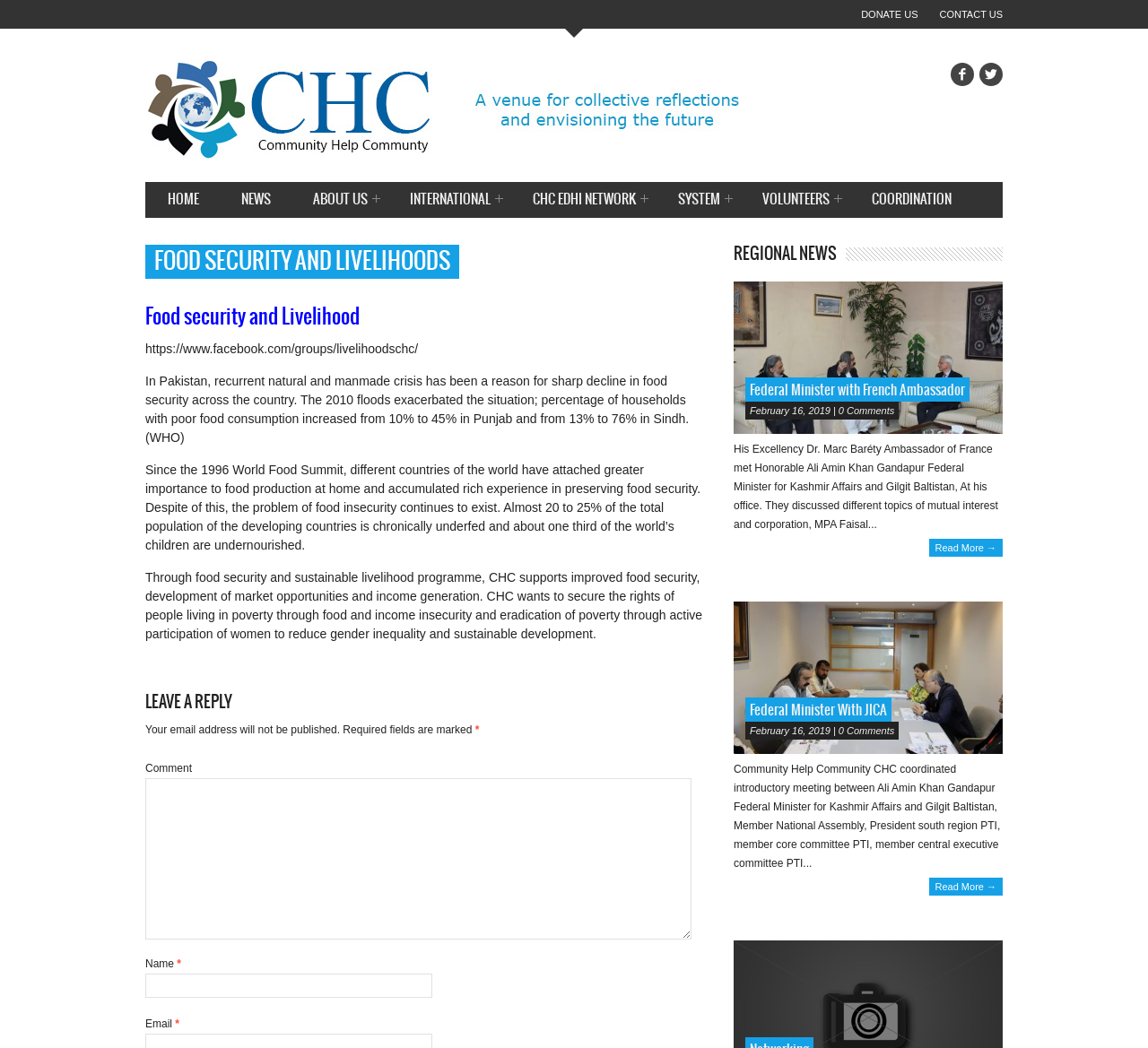Please locate the clickable area by providing the bounding box coordinates to follow this instruction: "Click the CONTACT US link".

[0.8, 0.0, 0.873, 0.027]